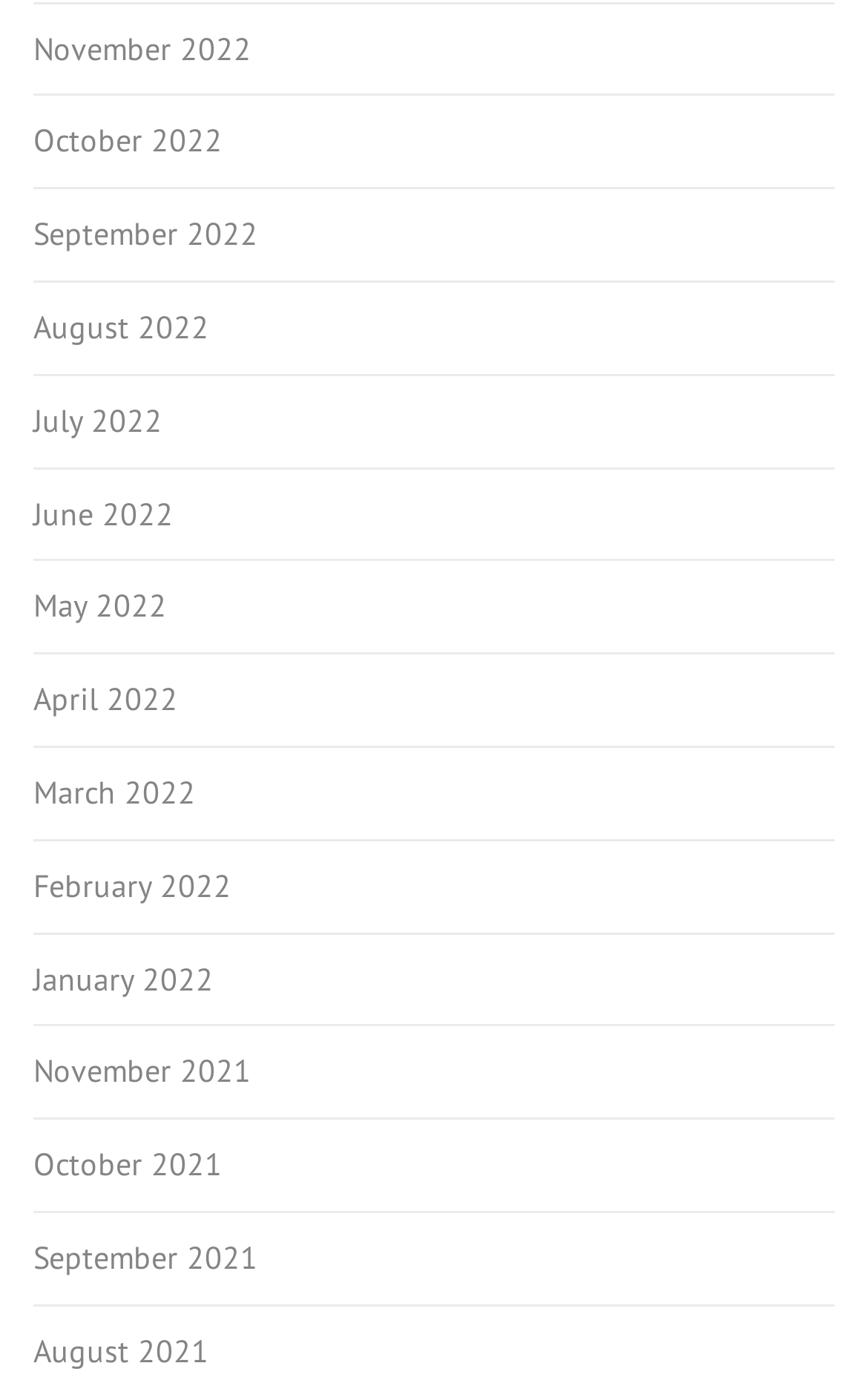Determine the bounding box coordinates for the area you should click to complete the following instruction: "check August 2022".

[0.038, 0.204, 0.241, 0.269]